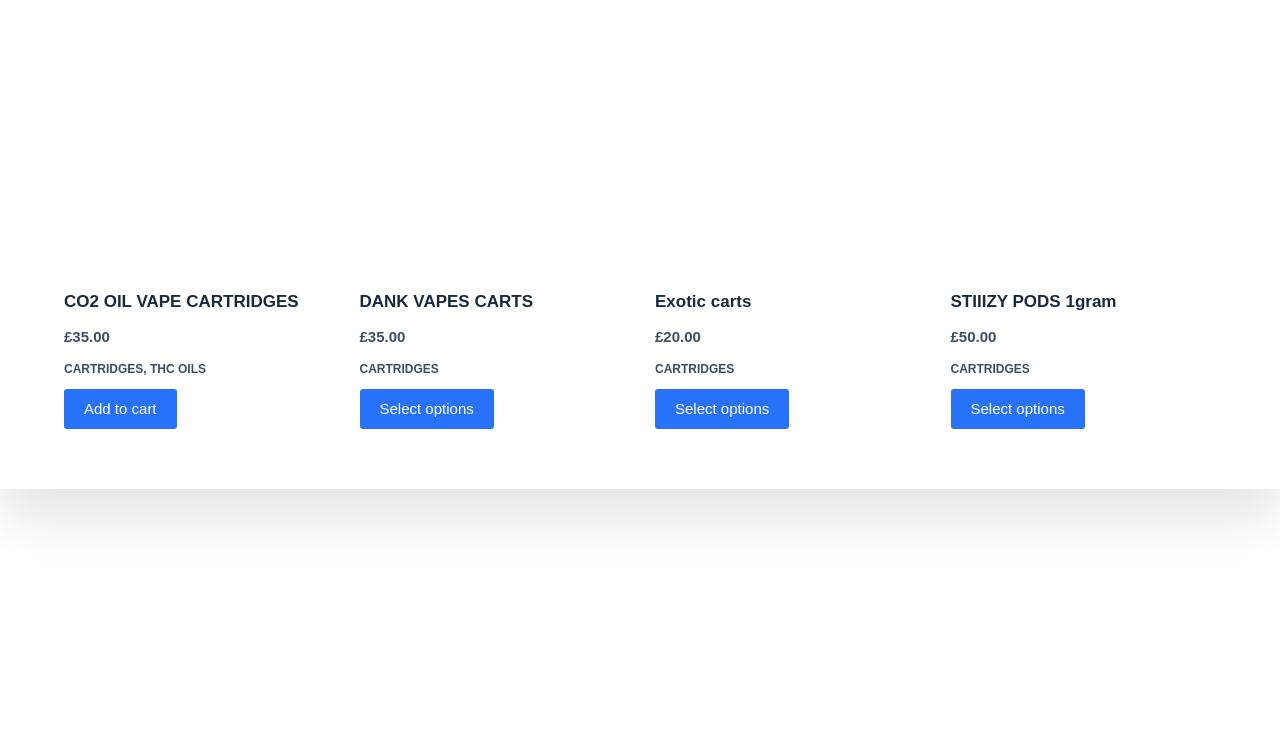Provide your answer in one word or a succinct phrase for the question: 
What is the name of the third product?

Exotic carts